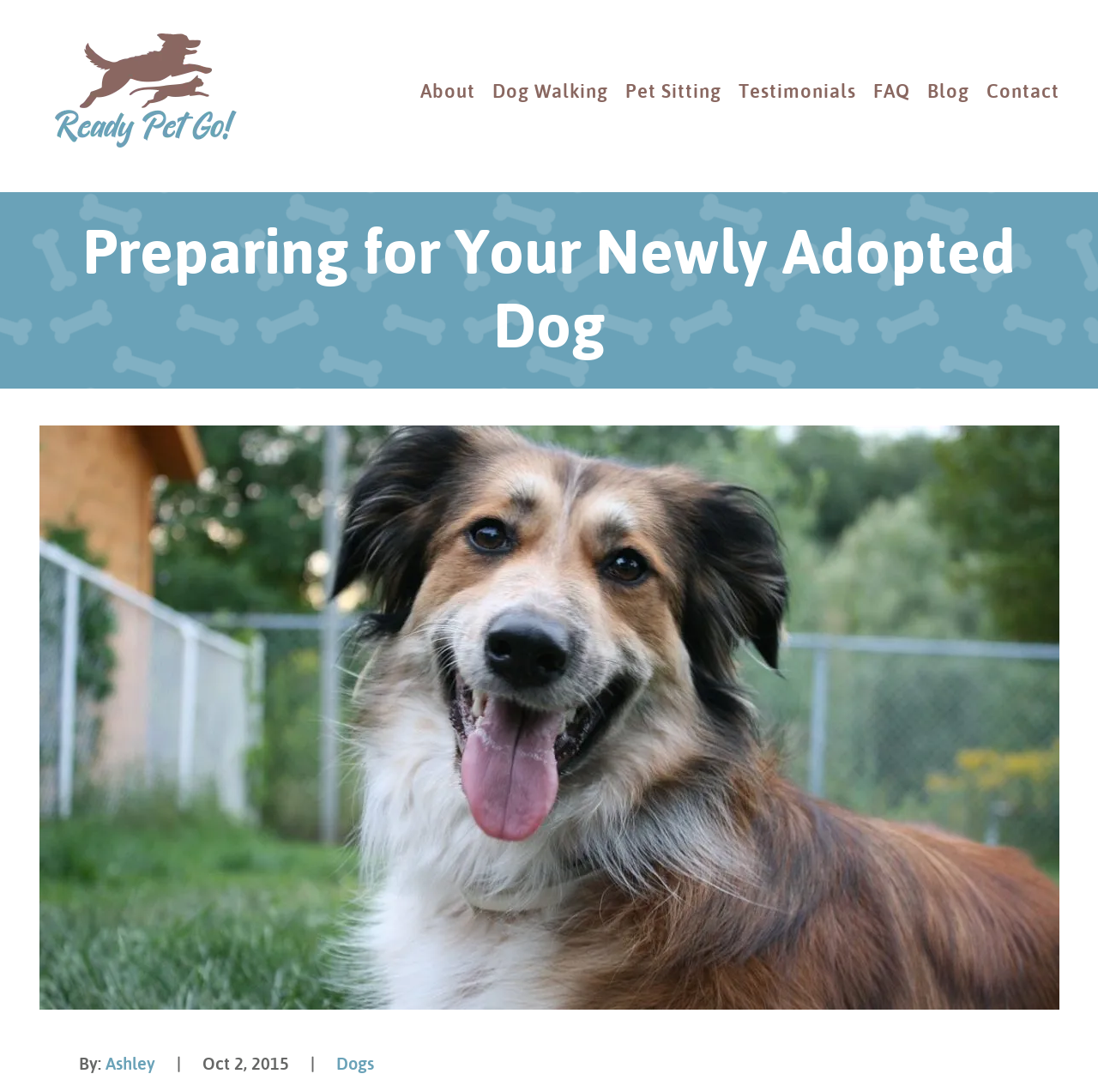Identify the bounding box for the described UI element: "Ashley".

[0.096, 0.964, 0.141, 0.984]